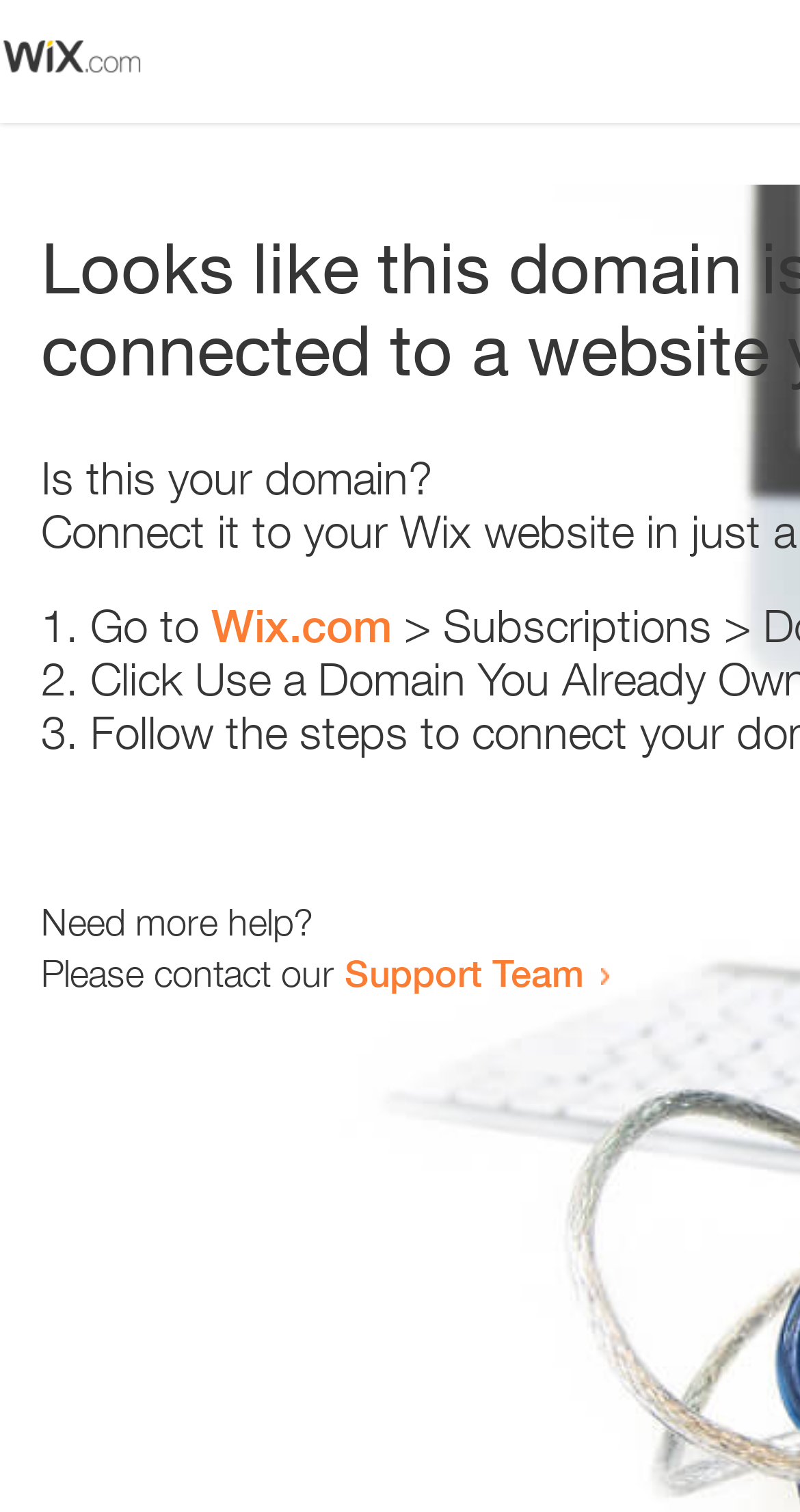How many steps are provided to resolve the issue?
Refer to the image and give a detailed response to the question.

There are three steps provided to resolve the issue, which are listed as numbered items, starting from '1.' and ending at '3.'. These steps are likely instructions to help the user resolve the error.